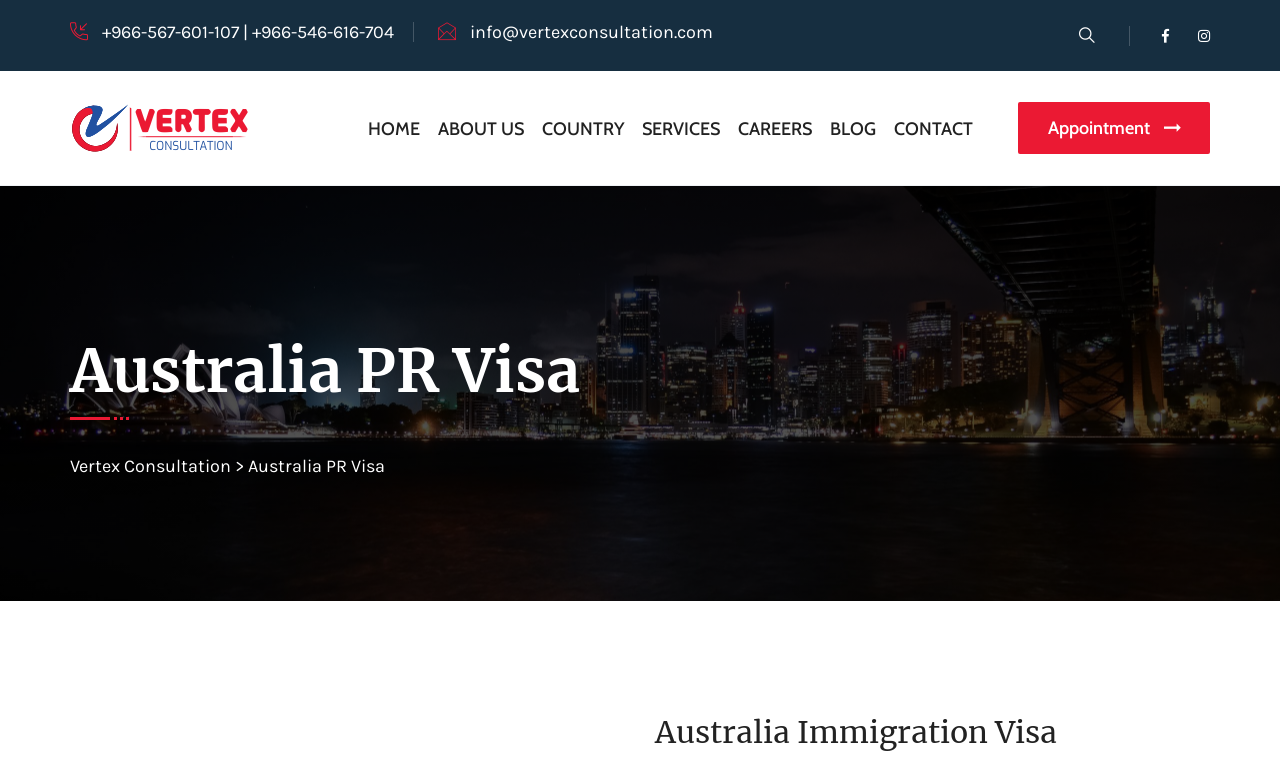Please specify the bounding box coordinates for the clickable region that will help you carry out the instruction: "Make an appointment".

[0.795, 0.133, 0.945, 0.201]